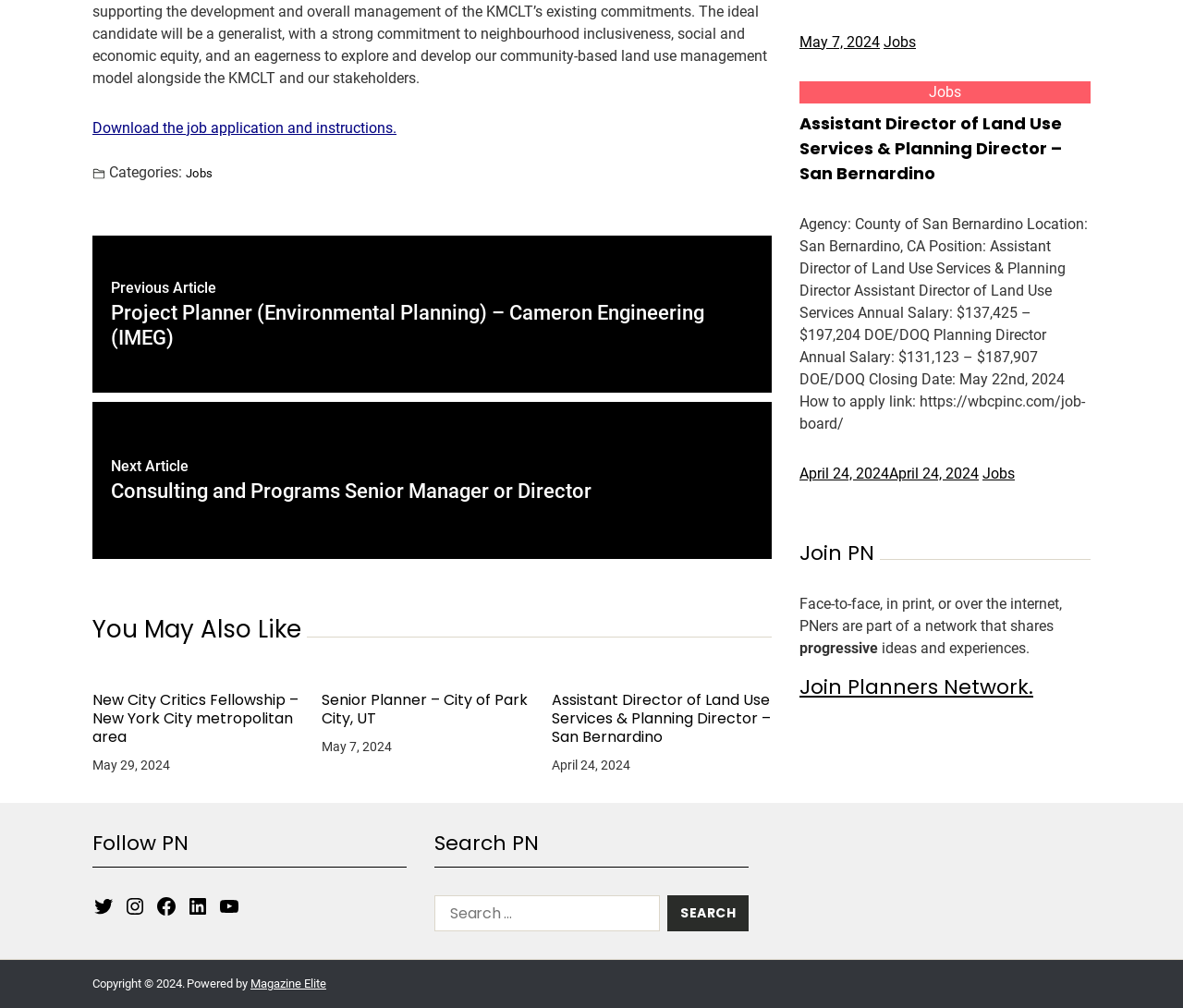Identify the bounding box coordinates for the element you need to click to achieve the following task: "Search for jobs.". Provide the bounding box coordinates as four float numbers between 0 and 1, in the form [left, top, right, bottom].

[0.367, 0.888, 0.633, 0.931]